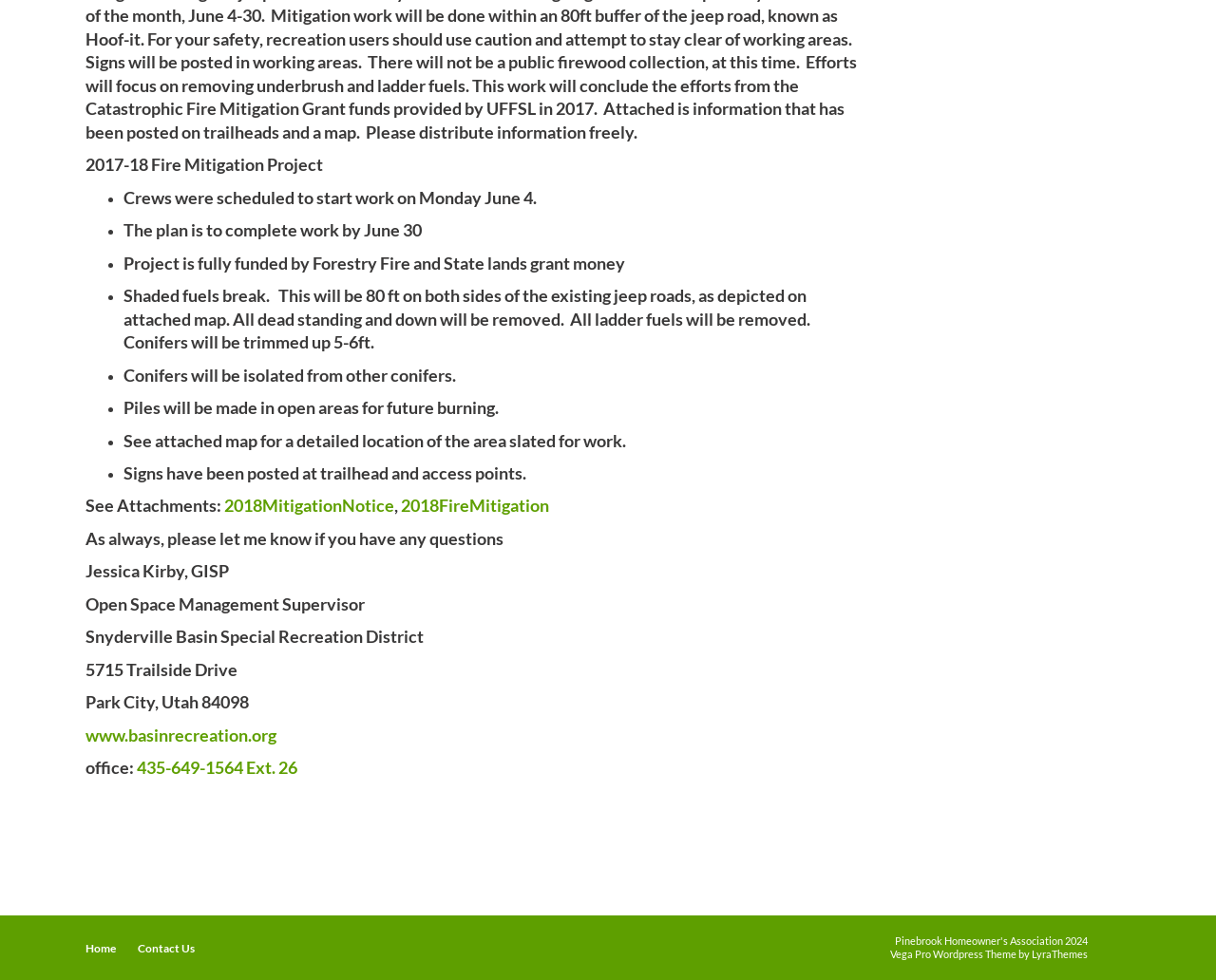Identify the bounding box for the UI element described as: "Contact Us". Ensure the coordinates are four float numbers between 0 and 1, formatted as [left, top, right, bottom].

[0.113, 0.956, 0.16, 0.979]